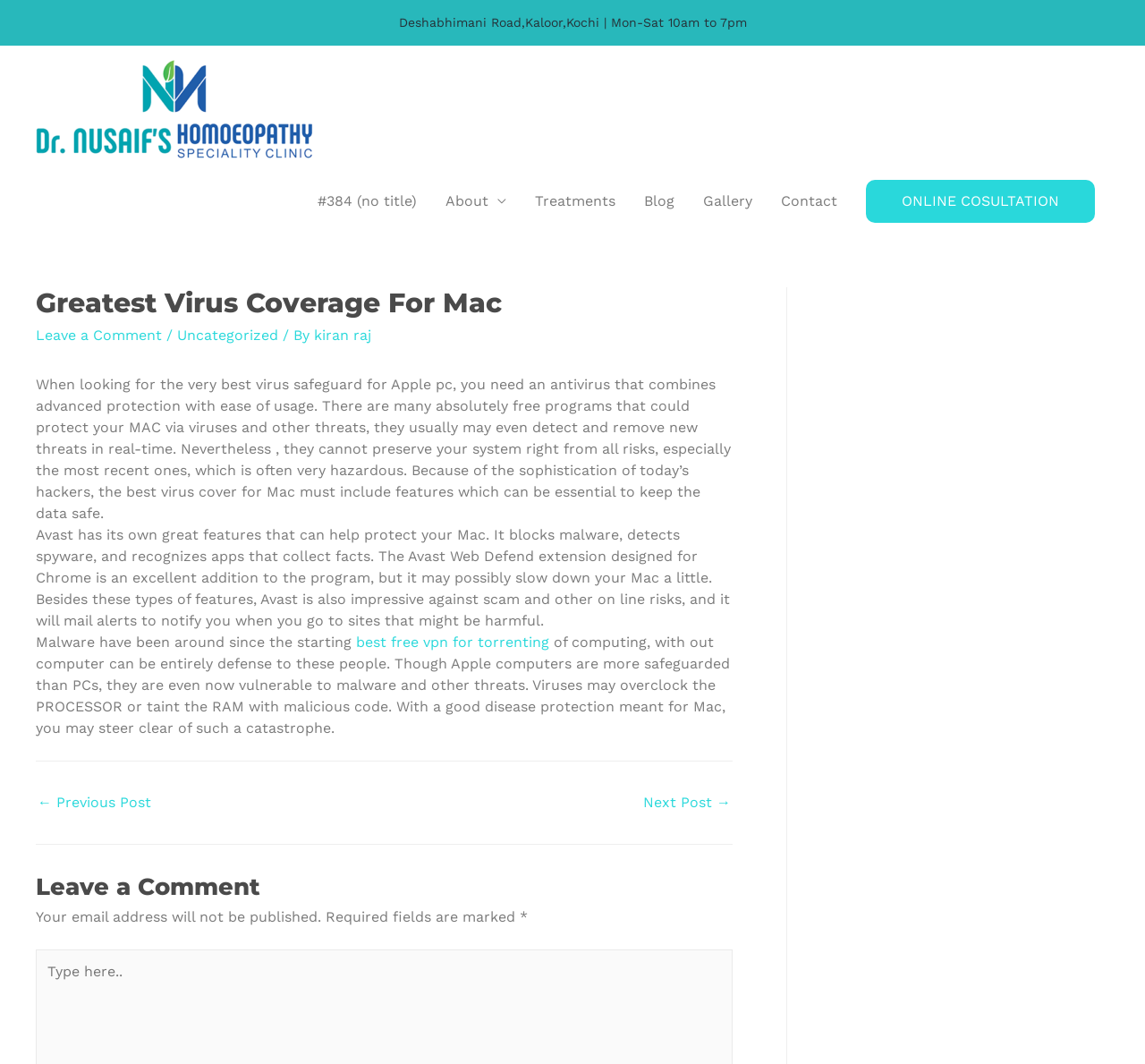Calculate the bounding box coordinates for the UI element based on the following description: "kiran raj". Ensure the coordinates are four float numbers between 0 and 1, i.e., [left, top, right, bottom].

[0.274, 0.307, 0.324, 0.323]